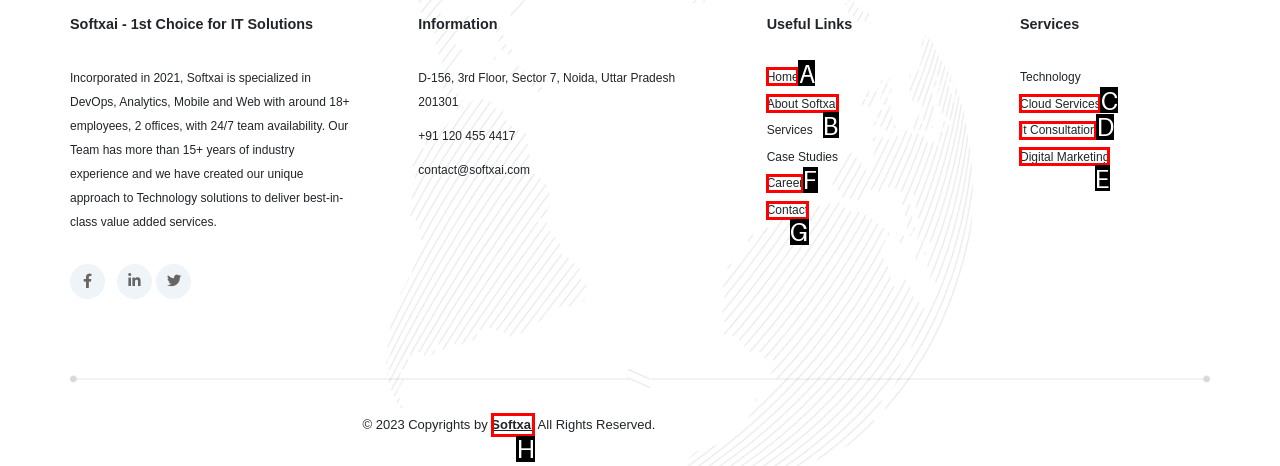Select the option that aligns with the description: Medical / HIPAA
Respond with the letter of the correct choice from the given options.

None